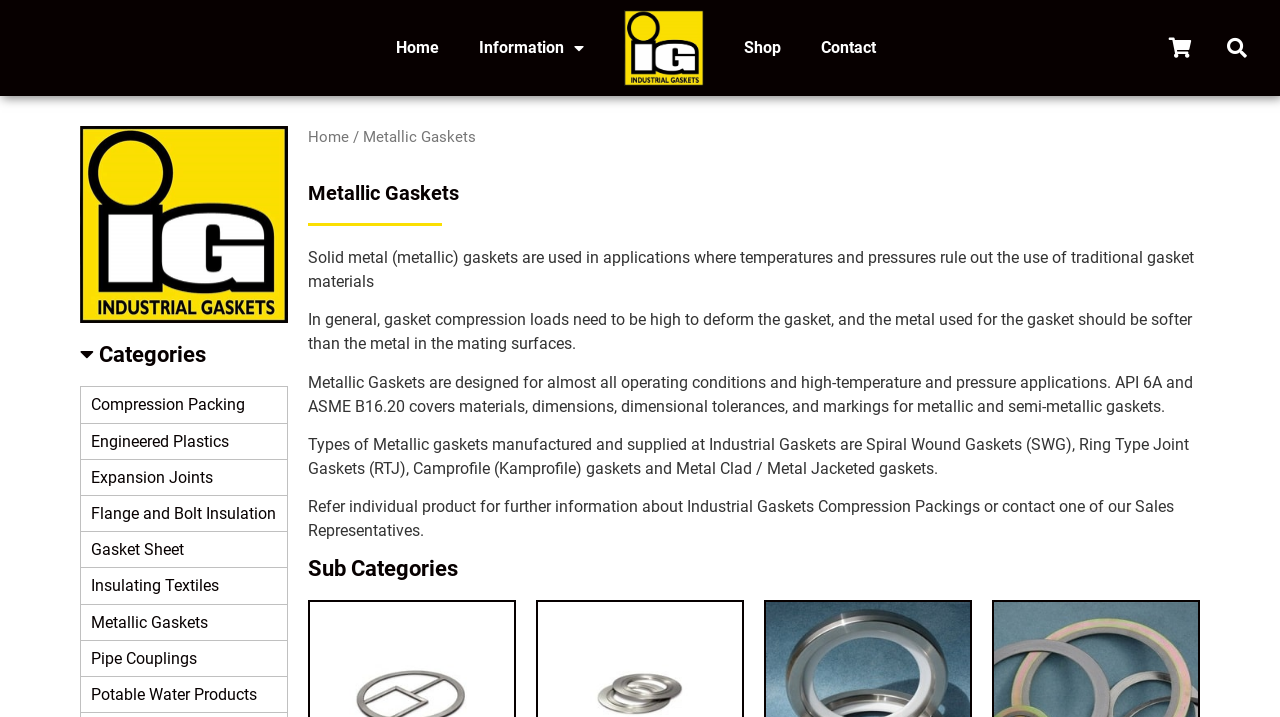Please answer the following query using a single word or phrase: 
What is the purpose of the search button on the top right corner?

To search the website